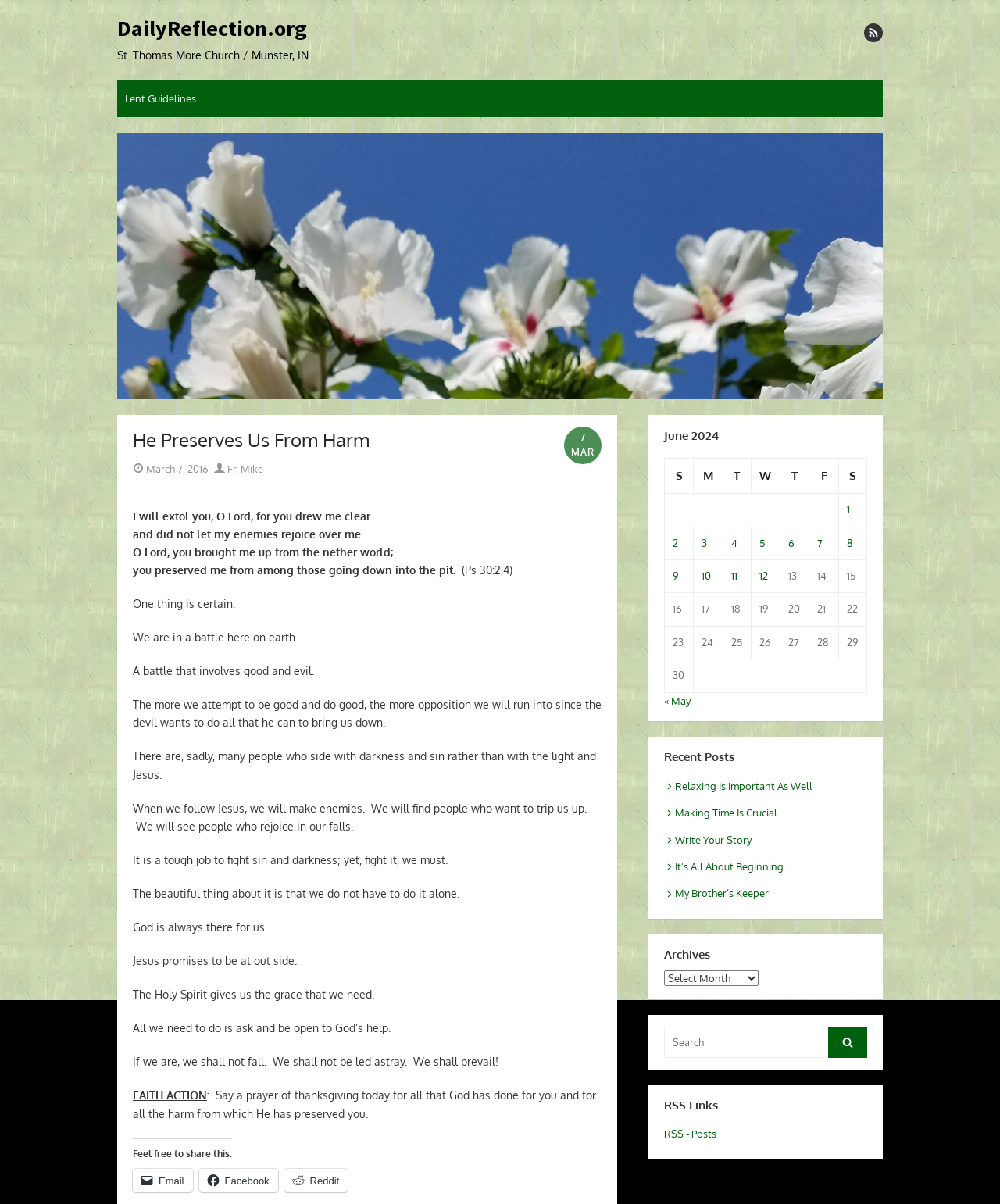From the image, can you give a detailed response to the question below:
What is the title of the reflection?

The title of the reflection is mentioned in the heading 'He Preserves Us From Harm' which is a sub-element of the main header.